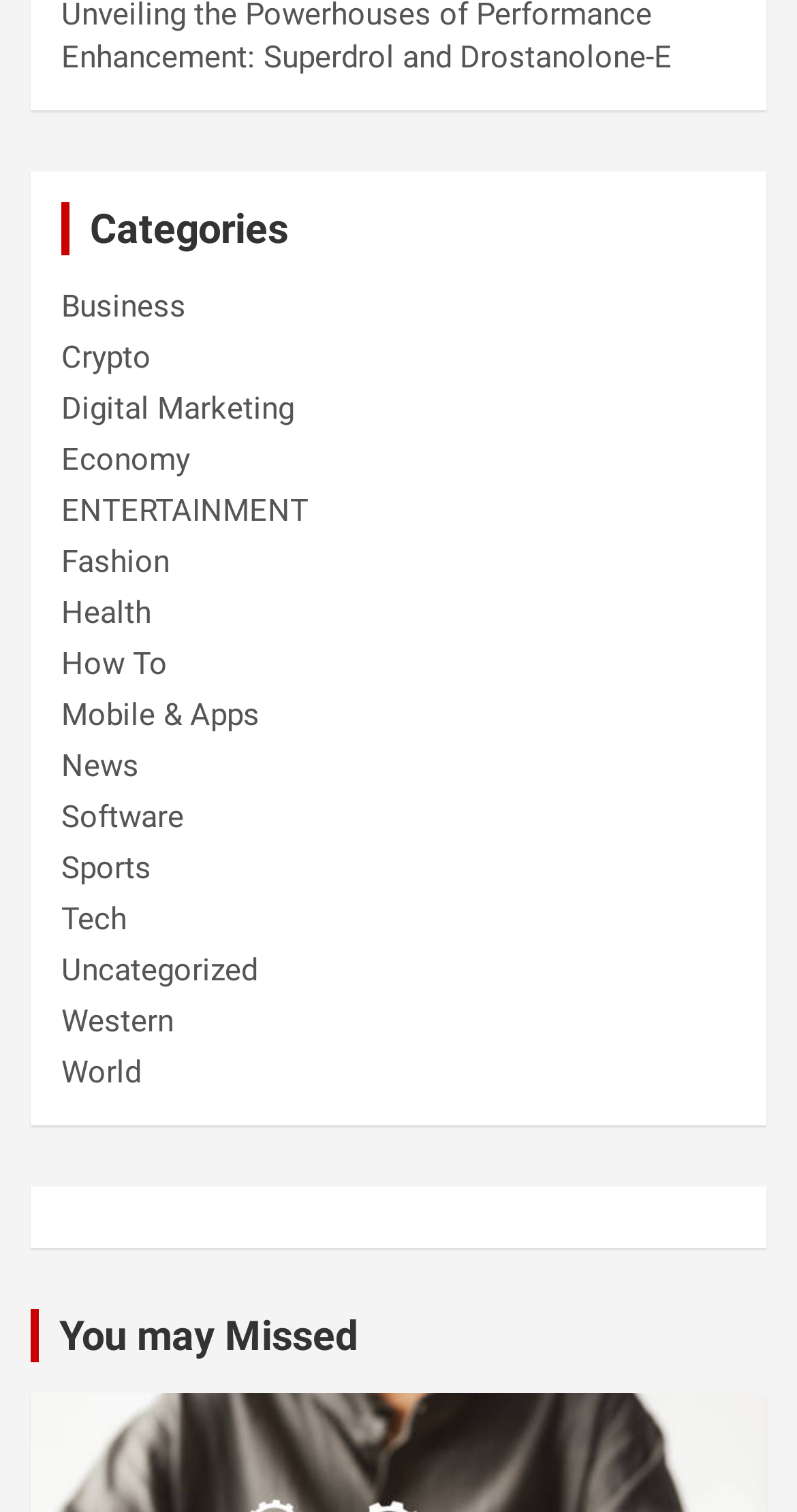Kindly provide the bounding box coordinates of the section you need to click on to fulfill the given instruction: "Click on Business category".

[0.077, 0.19, 0.233, 0.214]